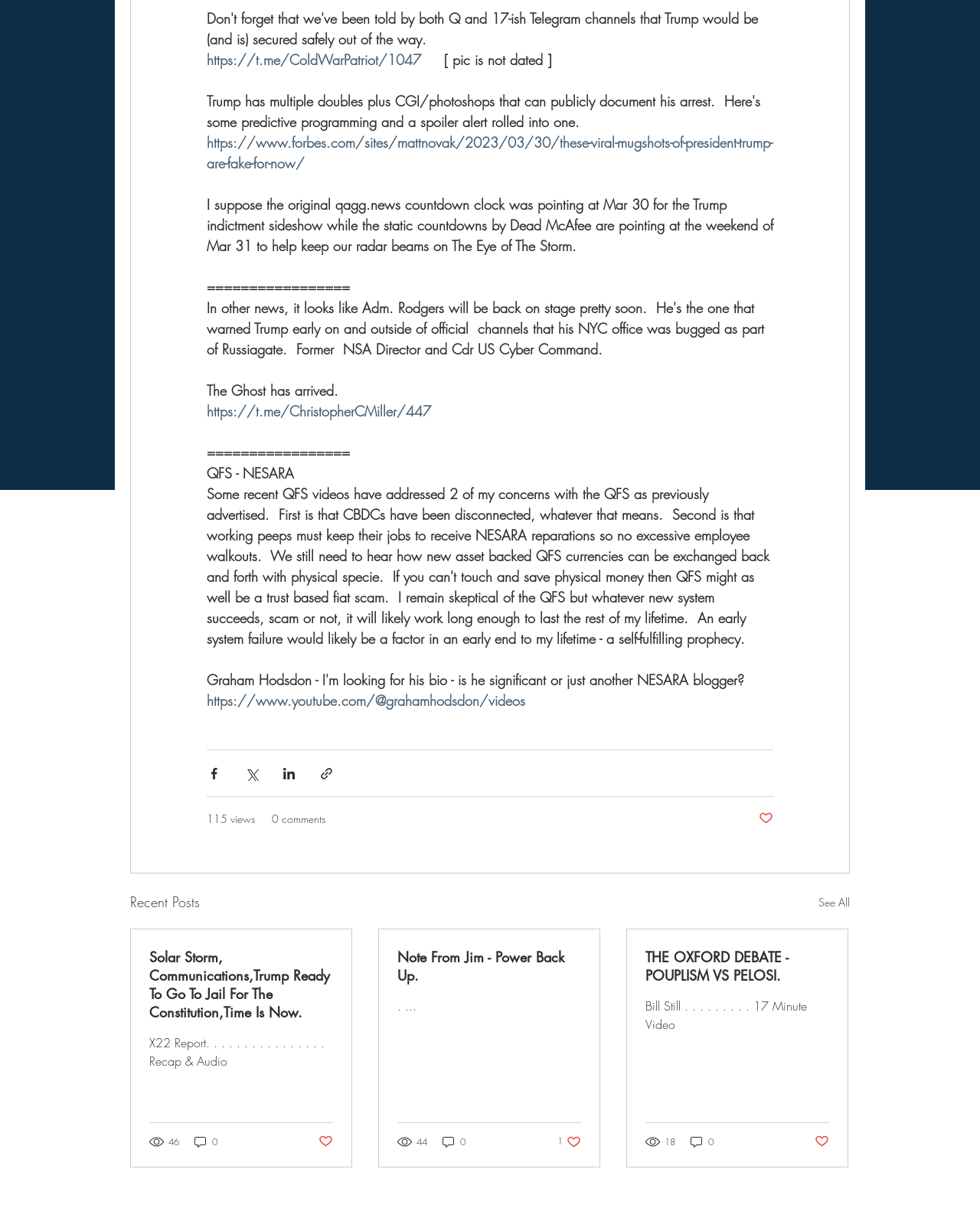Please determine the bounding box coordinates, formatted as (top-left x, top-left y, bottom-right x, bottom-right y), with all values as floating point numbers between 0 and 1. Identify the bounding box of the region described as: https://www.forbes.com/sites/mattnovak/2023/03/30/these-viral-mugshots-of-president-trump-are-fake-for-now/

[0.211, 0.109, 0.788, 0.141]